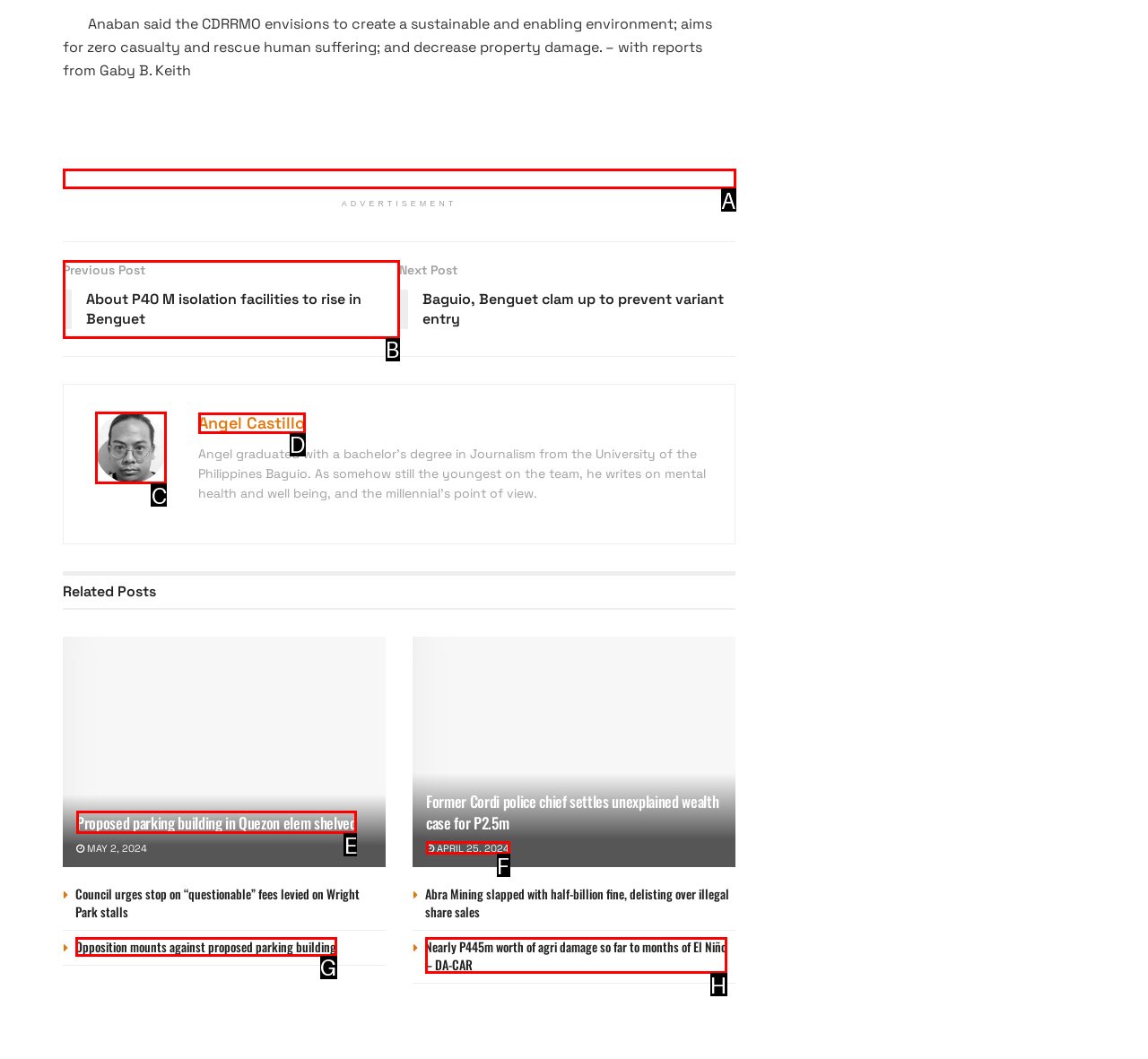Point out the correct UI element to click to carry out this instruction: View the image of Angel Castillo
Answer with the letter of the chosen option from the provided choices directly.

C